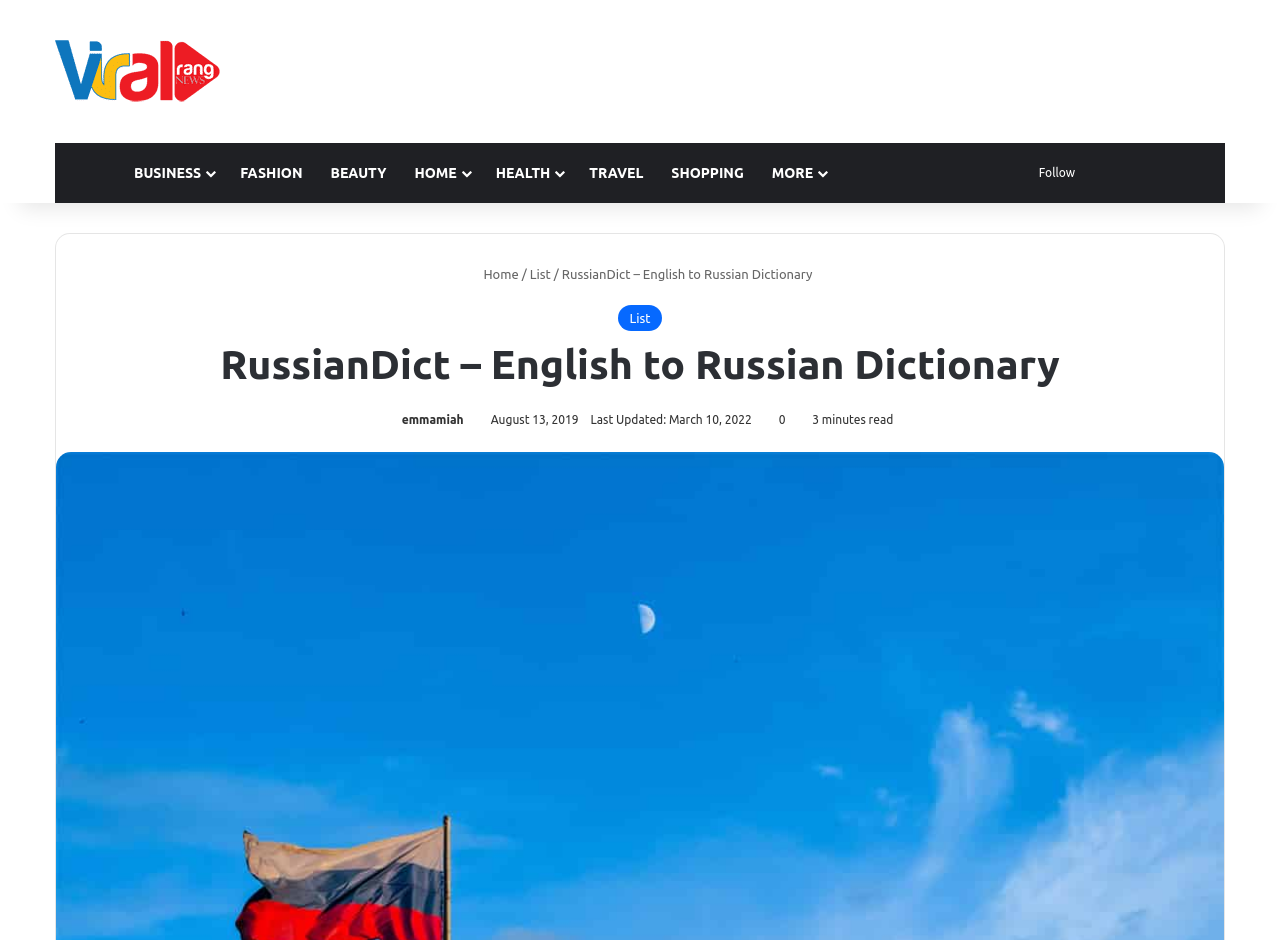Indicate the bounding box coordinates of the element that must be clicked to execute the instruction: "search for something". The coordinates should be given as four float numbers between 0 and 1, i.e., [left, top, right, bottom].

[0.922, 0.152, 0.945, 0.216]